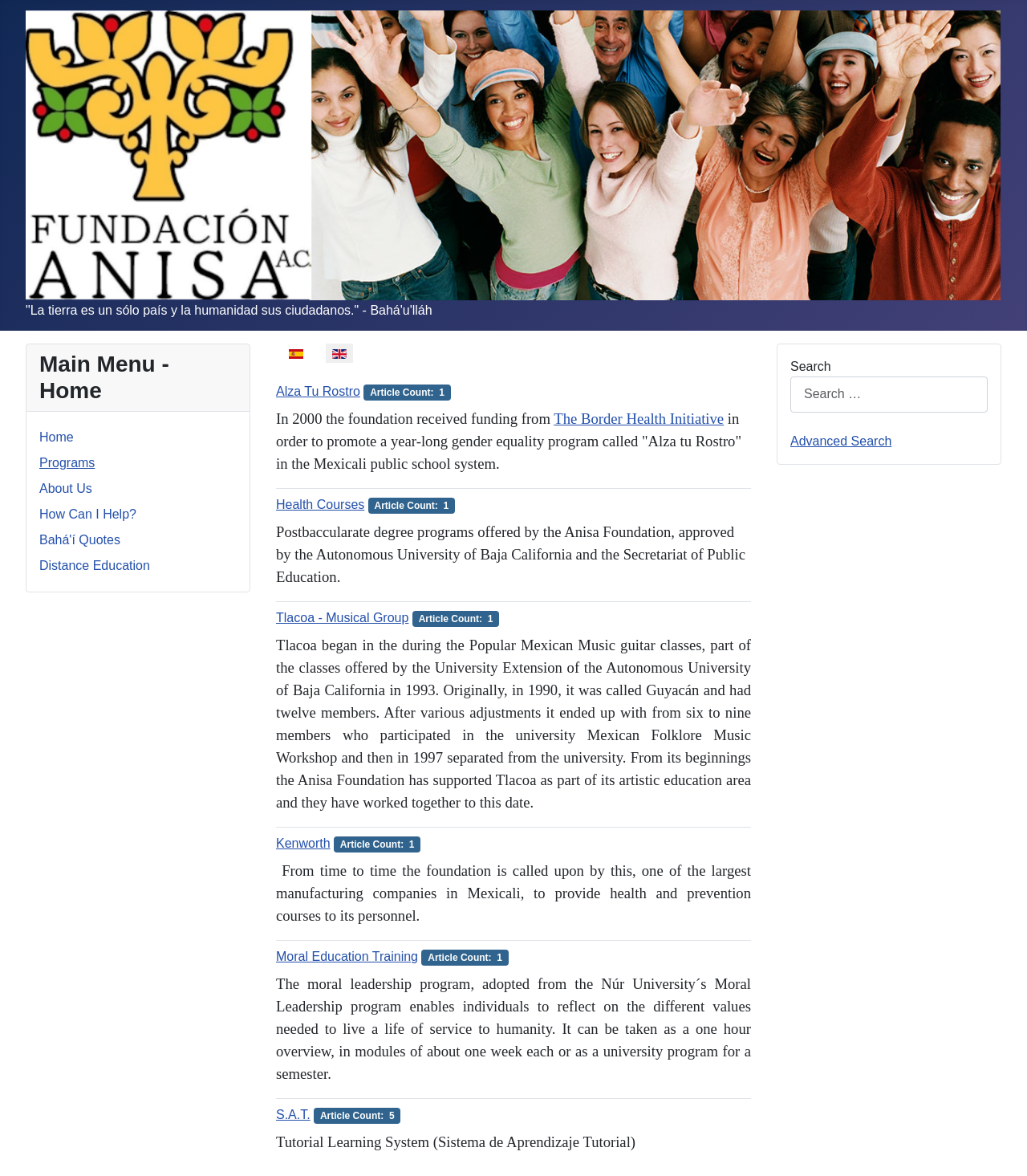Please specify the bounding box coordinates of the region to click in order to perform the following instruction: "Select the 'English (UK)' language option".

[0.318, 0.289, 0.344, 0.311]